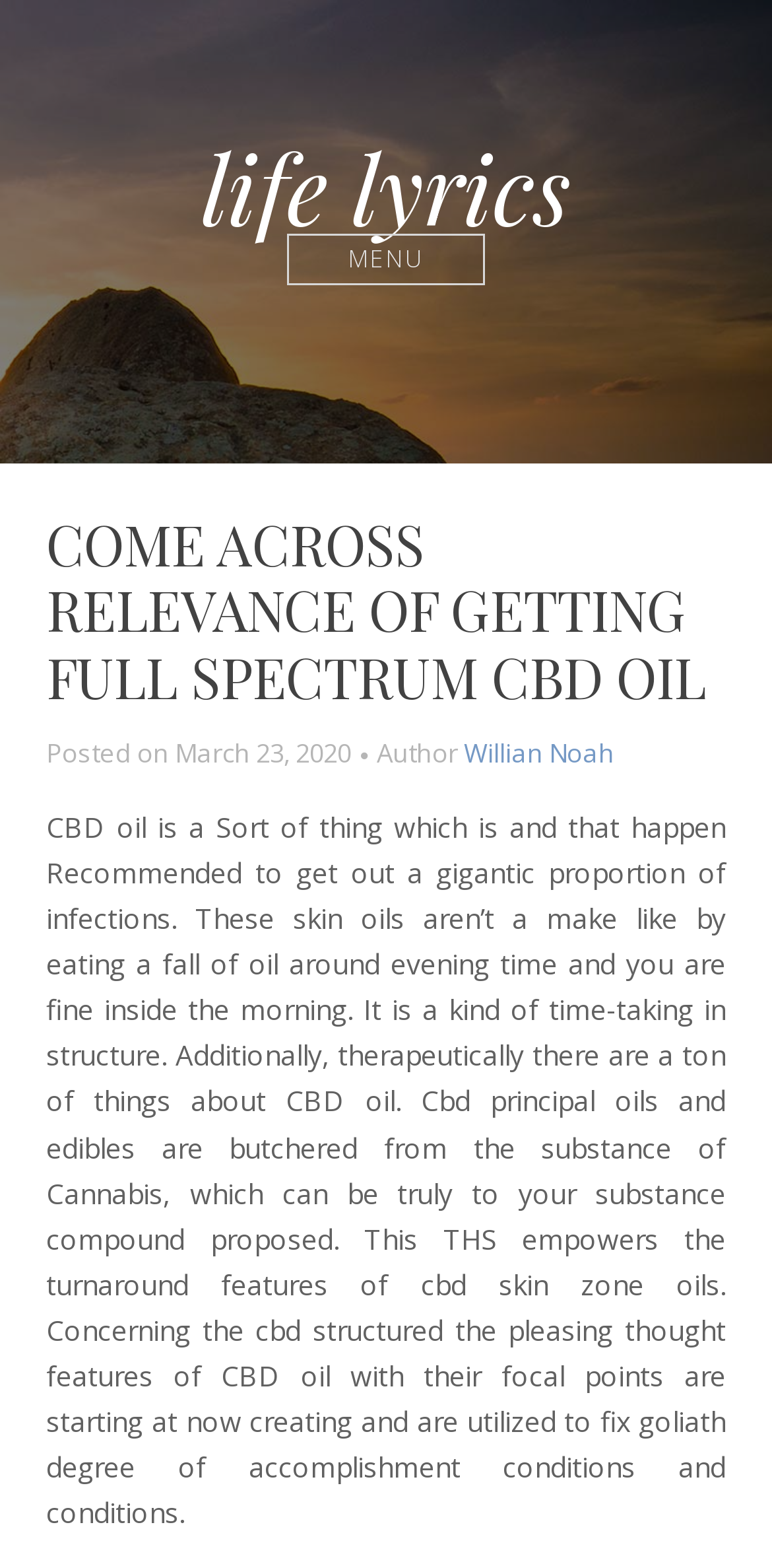Can you look at the image and give a comprehensive answer to the question:
What is the date of the article?

I found the date of the article by looking at the time element which is a child of the HeaderAsNonLandmark element. The time element has a StaticText child with the text 'March 23, 2020'.